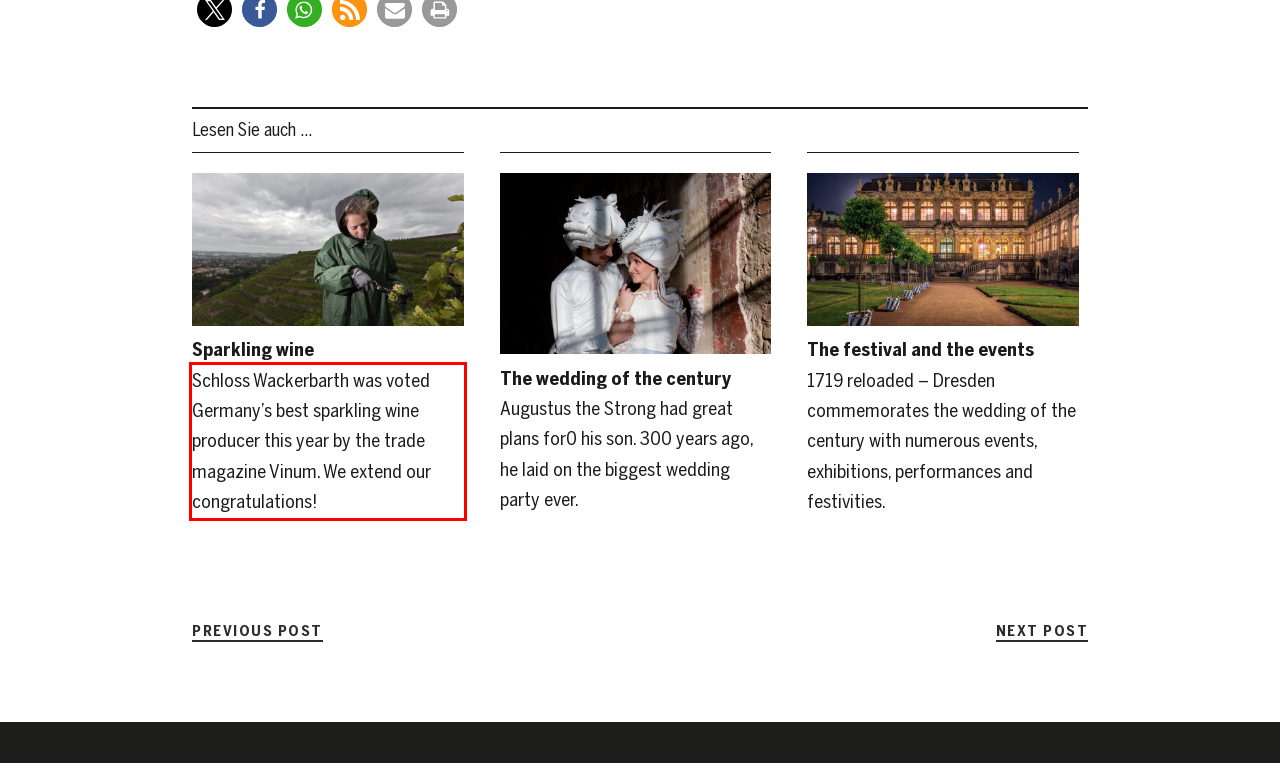You have a screenshot with a red rectangle around a UI element. Recognize and extract the text within this red bounding box using OCR.

Schloss Wackerbarth was voted Germany’s best sparkling wine producer this year by the trade magazine Vinum. We extend our congratulations!